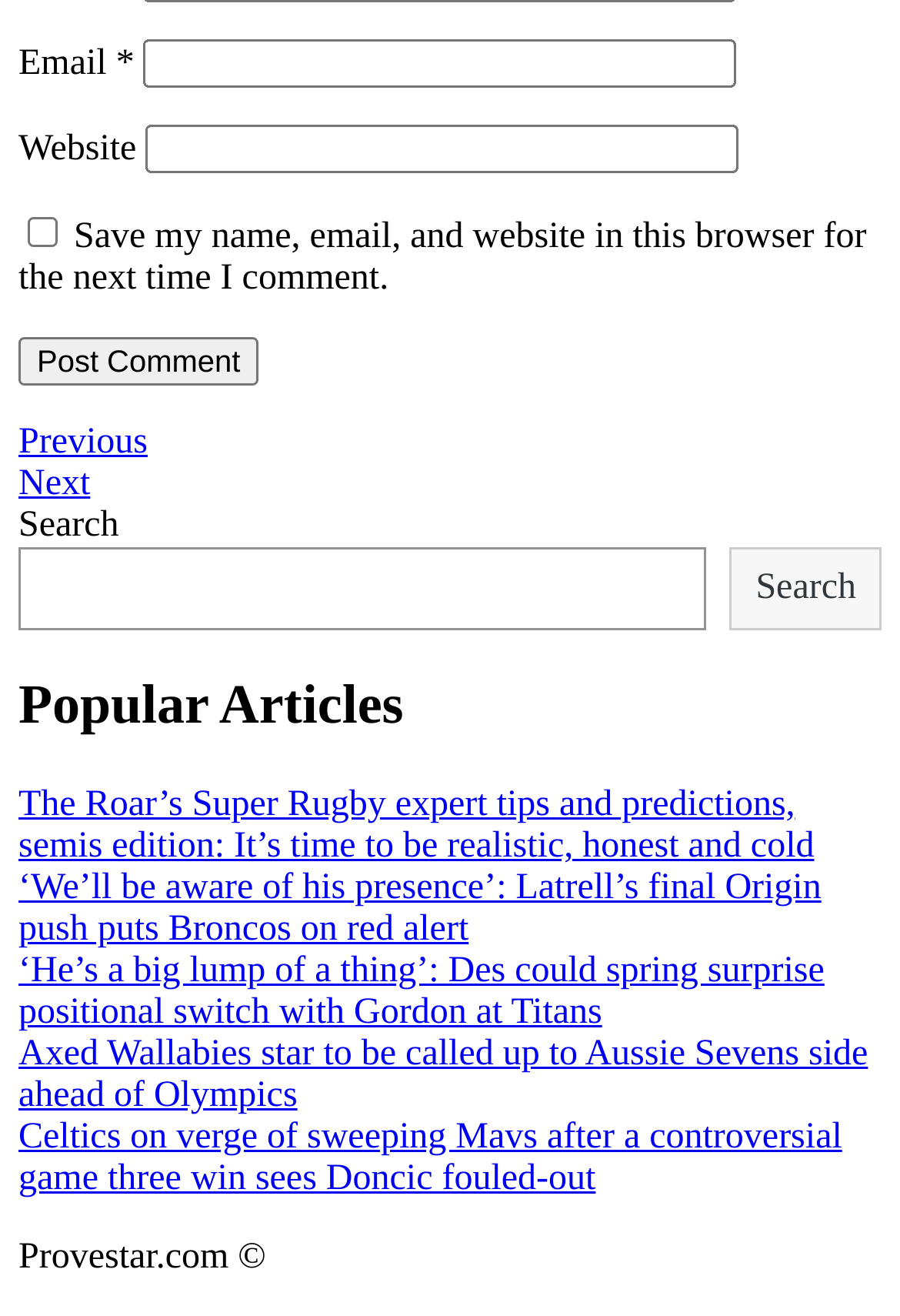Determine the bounding box coordinates of the clickable element to complete this instruction: "Go to previous post". Provide the coordinates in the format of four float numbers between 0 and 1, [left, top, right, bottom].

[0.021, 0.322, 0.164, 0.351]